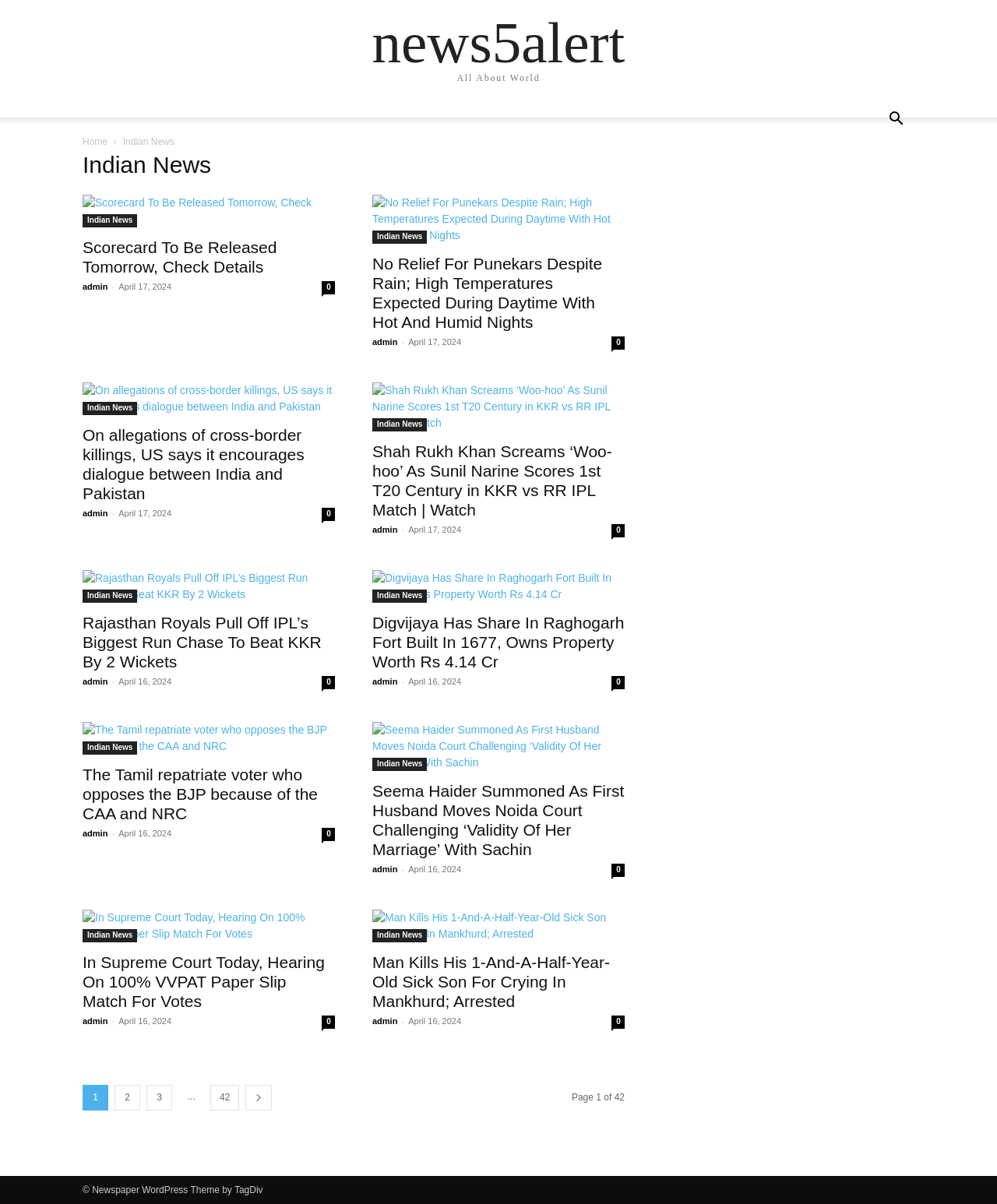Kindly respond to the following question with a single word or a brief phrase: 
What is the author of the news article 'On allegations of cross-border killings, US says it encourages dialogue between India and Pakistan'?

Not specified